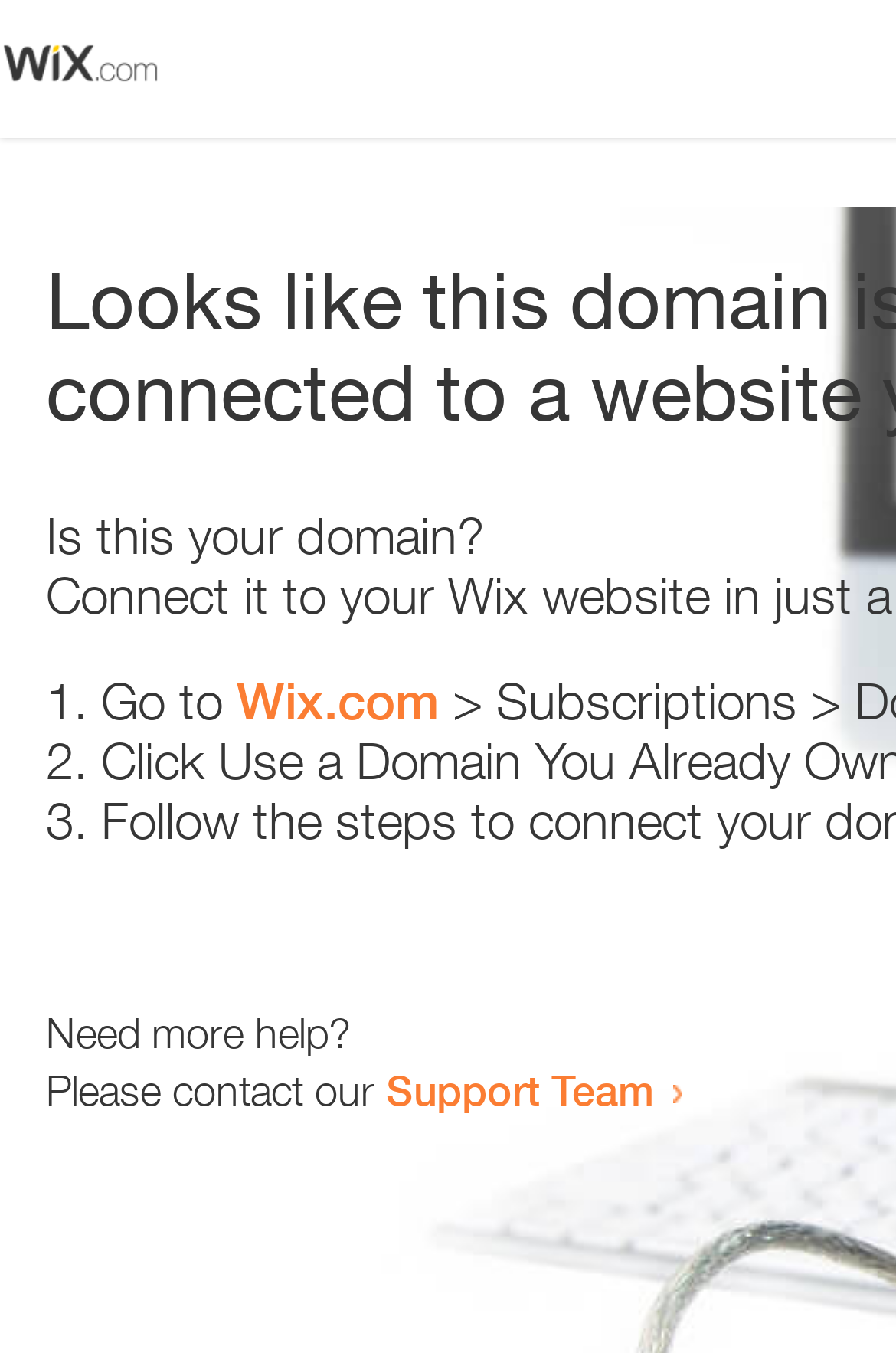Answer the question below with a single word or a brief phrase: 
What is the text below the list items?

Need more help?